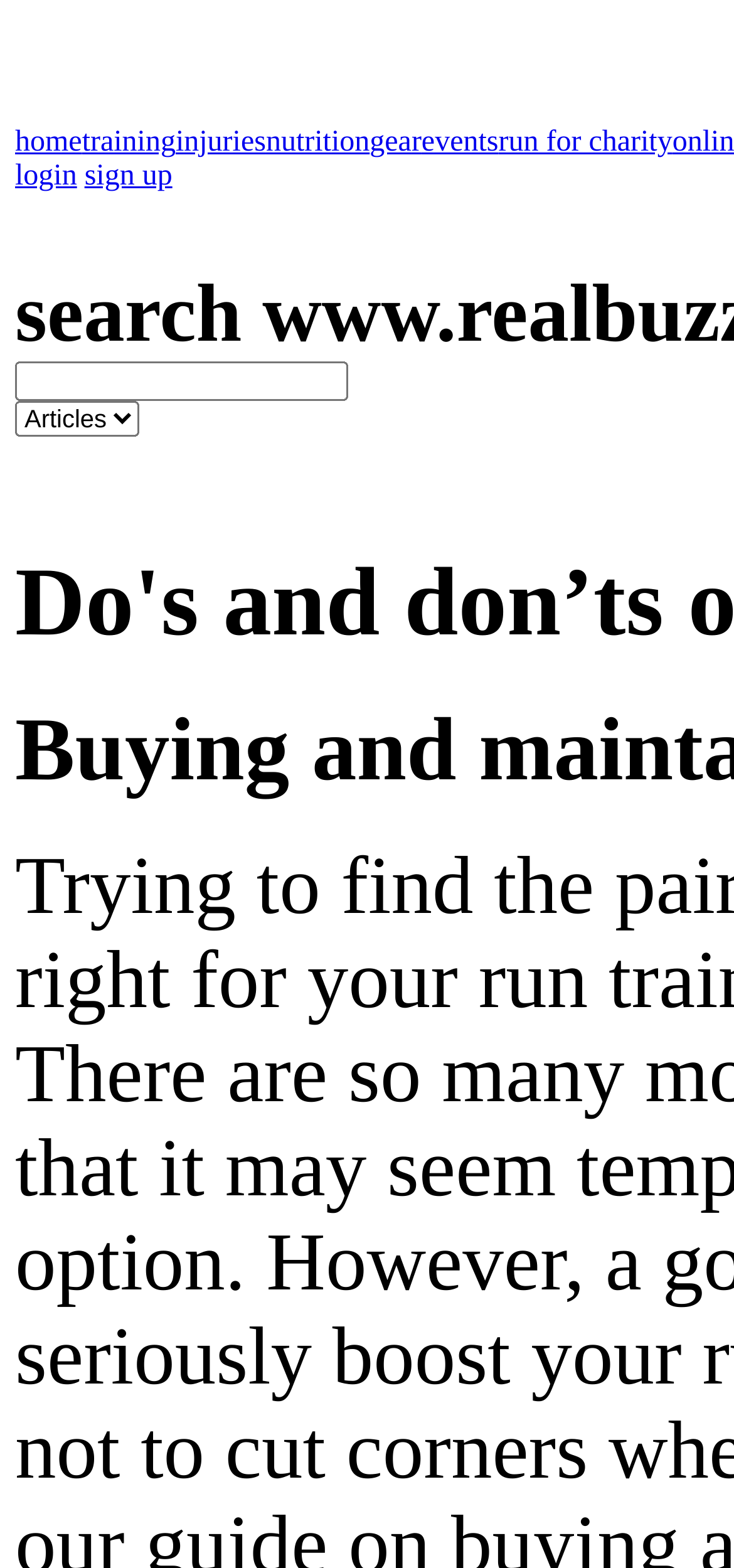What is the primary heading on this webpage?

Do's and don’ts of buying running shoes